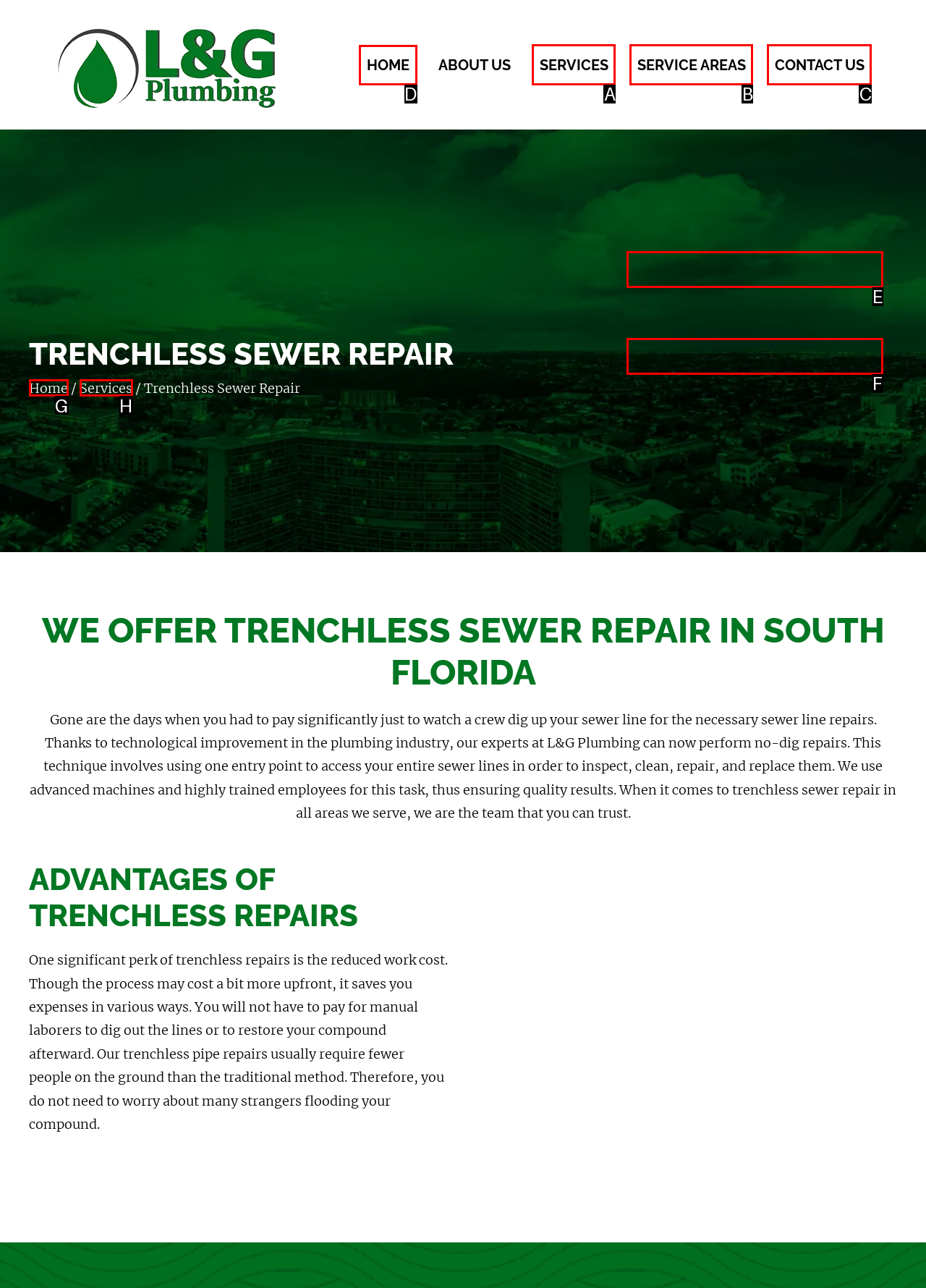Determine which HTML element to click for this task: Click on the 'HOME' link Provide the letter of the selected choice.

D